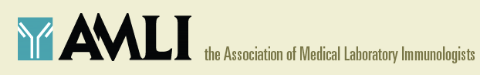Using the elements shown in the image, answer the question comprehensively: What is the font style of the acronym 'AMLI'?

The acronym 'AMLI' is displayed in bold, stylized black letters, which exudes a professional and modern aesthetic.